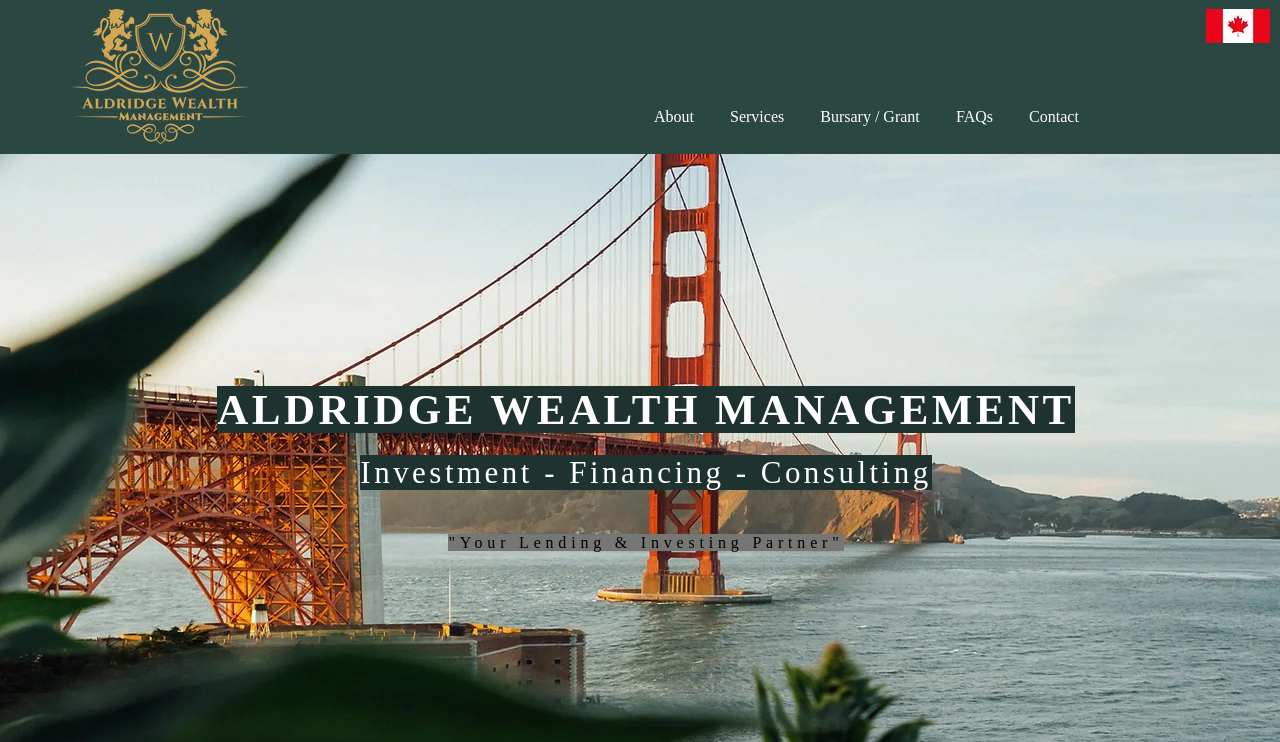What is the country associated with the company?
Look at the image and answer with only one word or phrase.

Canada